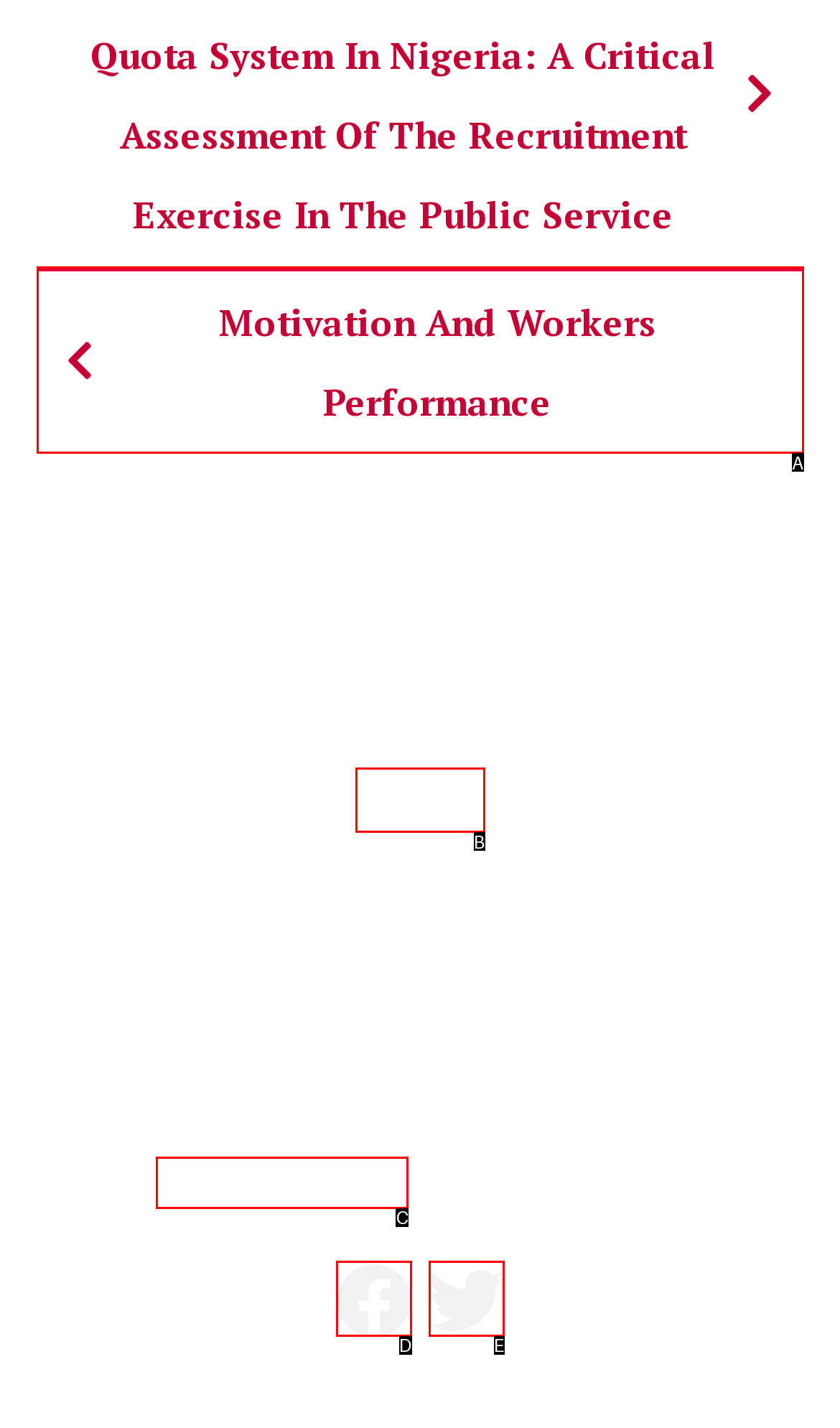With the provided description: Terms of Use, select the most suitable HTML element. Respond with the letter of the selected option.

C